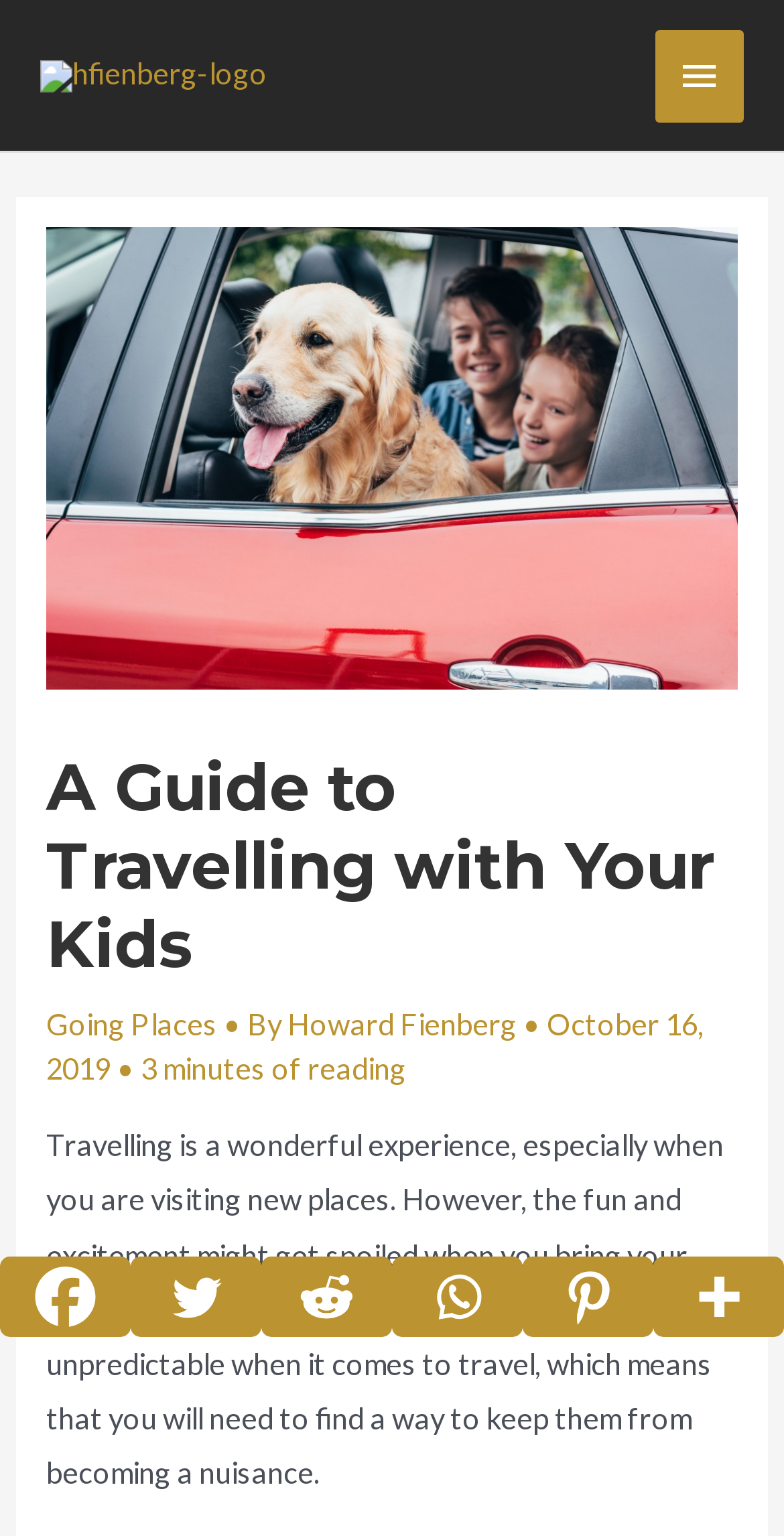Using the image as a reference, answer the following question in as much detail as possible:
How long does it take to read this article?

I found the reading time by looking at the header section of the webpage, where it says '3 minutes of reading'.